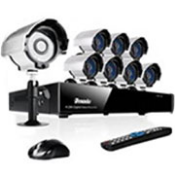What is the focus of the camera system?
Answer with a single word or phrase, using the screenshot for reference.

High security